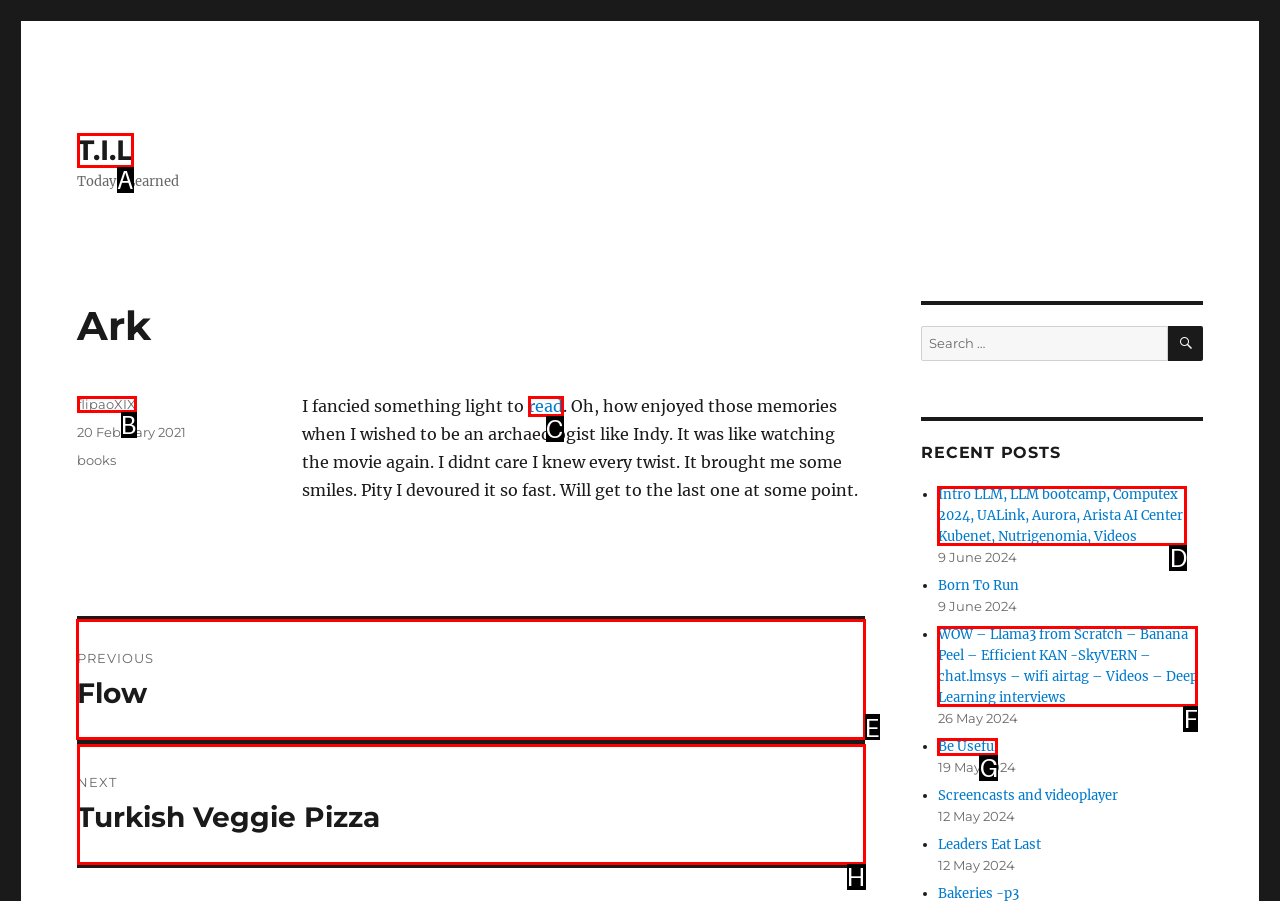From the options shown in the screenshot, tell me which lettered element I need to click to complete the task: Click on 'About Us'.

None